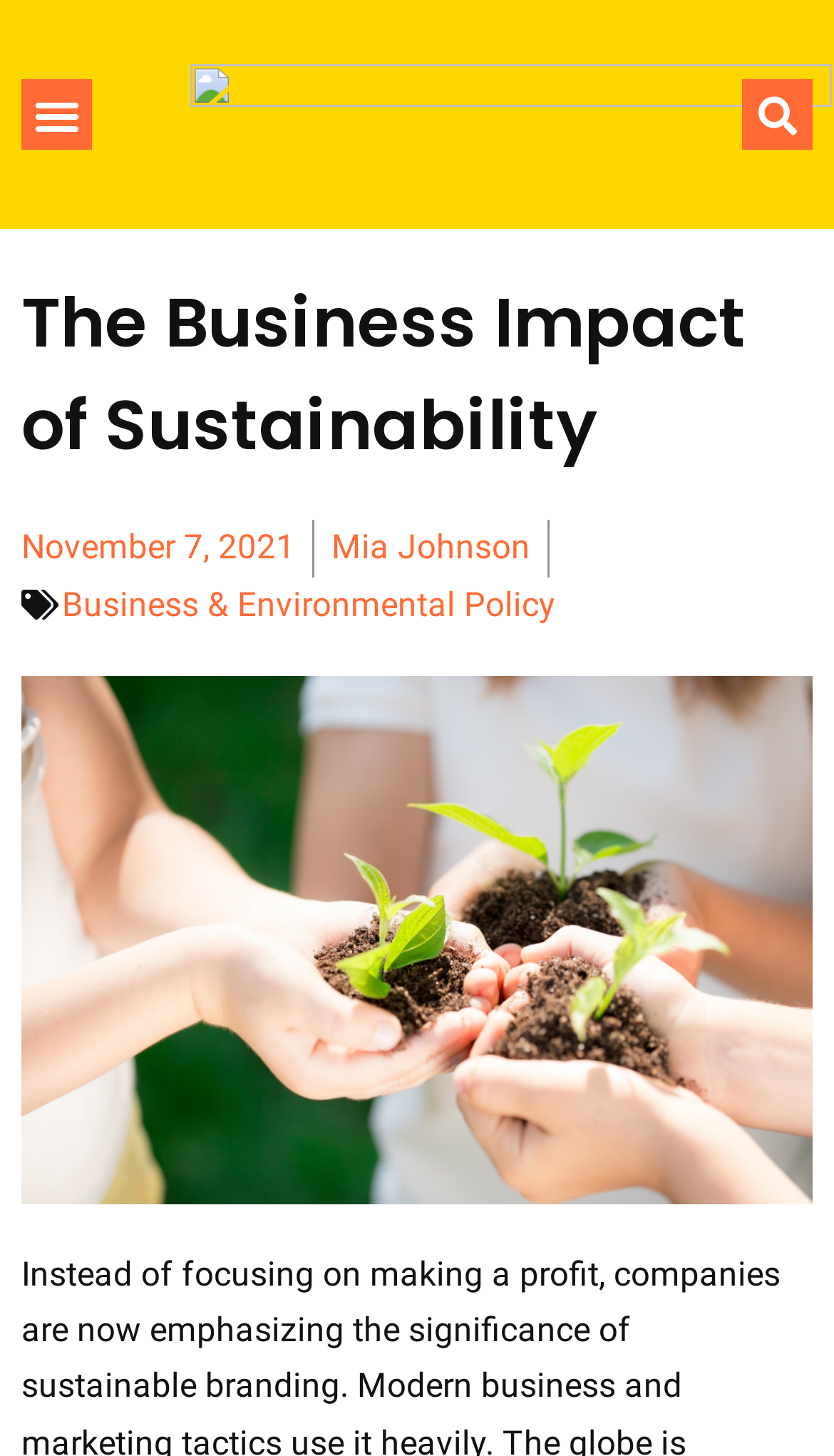What is the category of the article?
Answer the question based on the image using a single word or a brief phrase.

Business & Environmental Policy